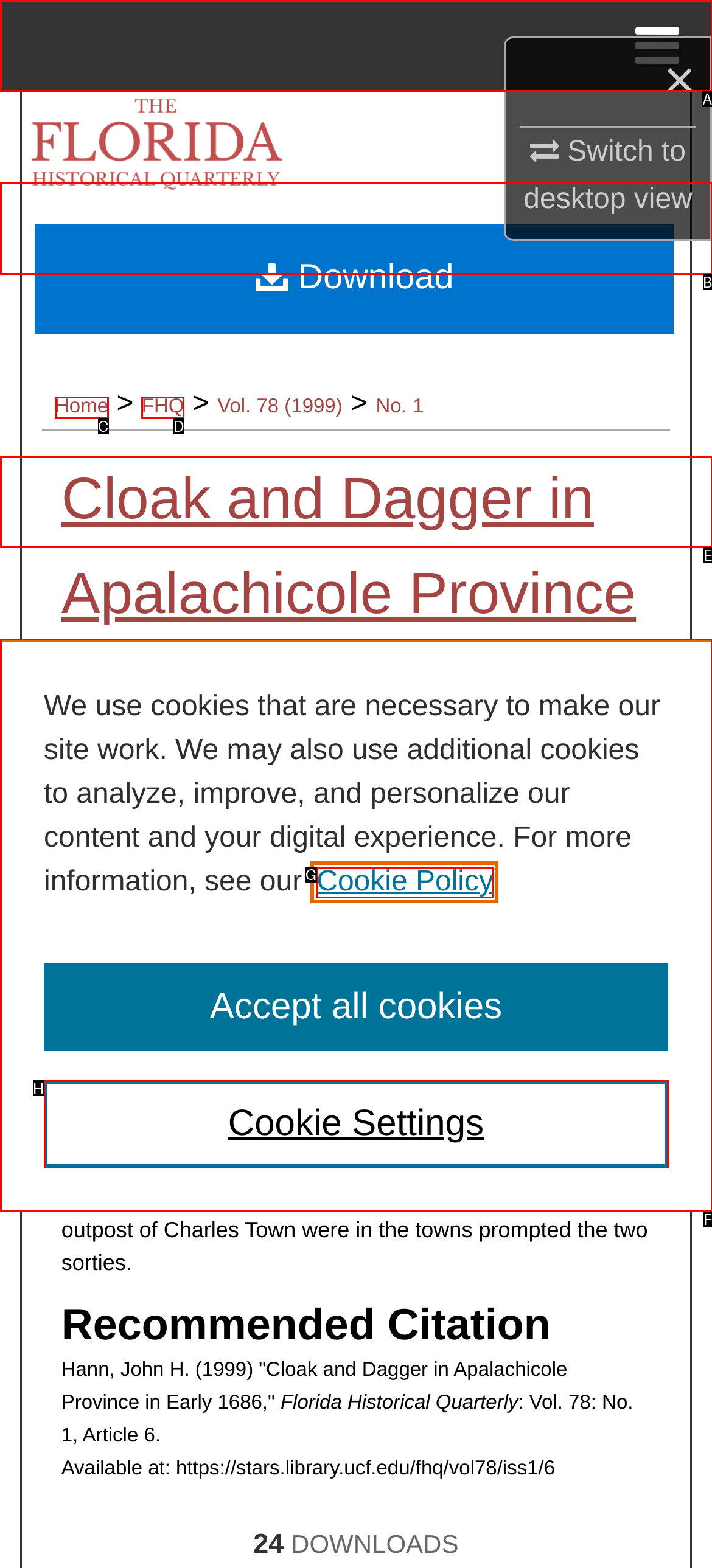Which choice should you pick to execute the task: Browse collections
Respond with the letter associated with the correct option only.

B